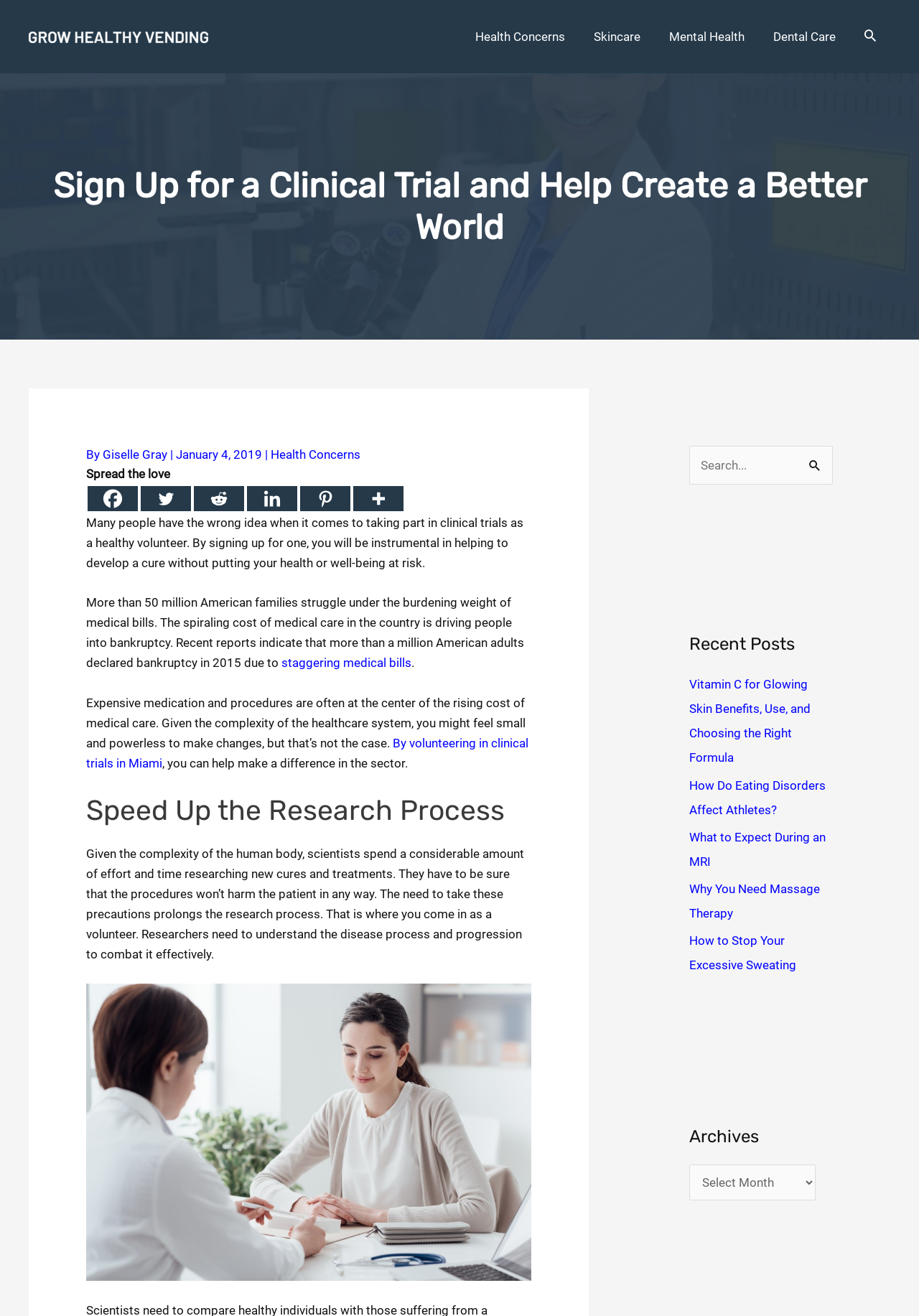Please identify the bounding box coordinates of the clickable region that I should interact with to perform the following instruction: "Click the 'Facebook' link". The coordinates should be expressed as four float numbers between 0 and 1, i.e., [left, top, right, bottom].

[0.095, 0.369, 0.15, 0.388]